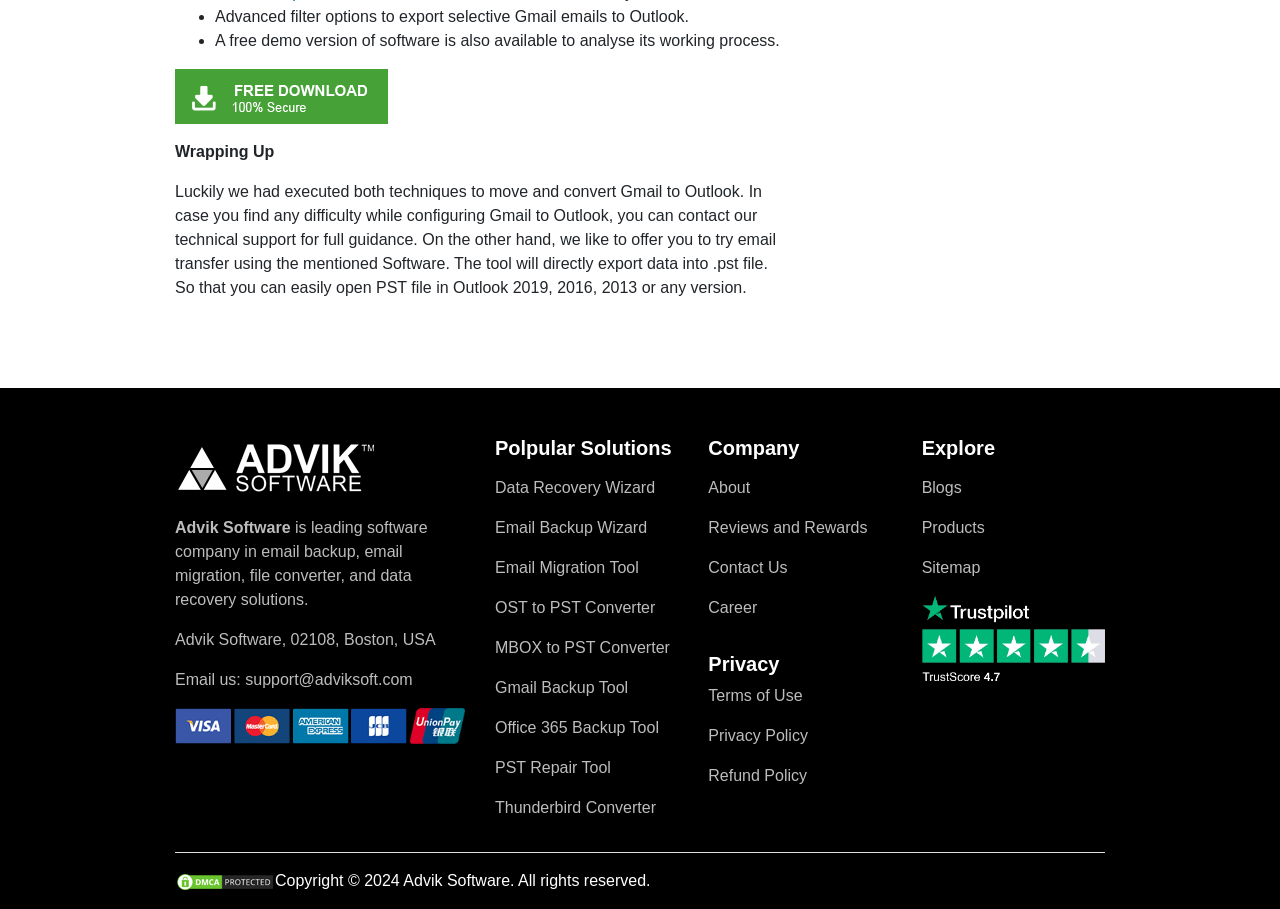How can users contact the technical support team?
Answer the question in as much detail as possible.

The webpage provides an email address 'support@adviksoft.com' for users to contact the technical support team, as mentioned in the text 'Email us:'.